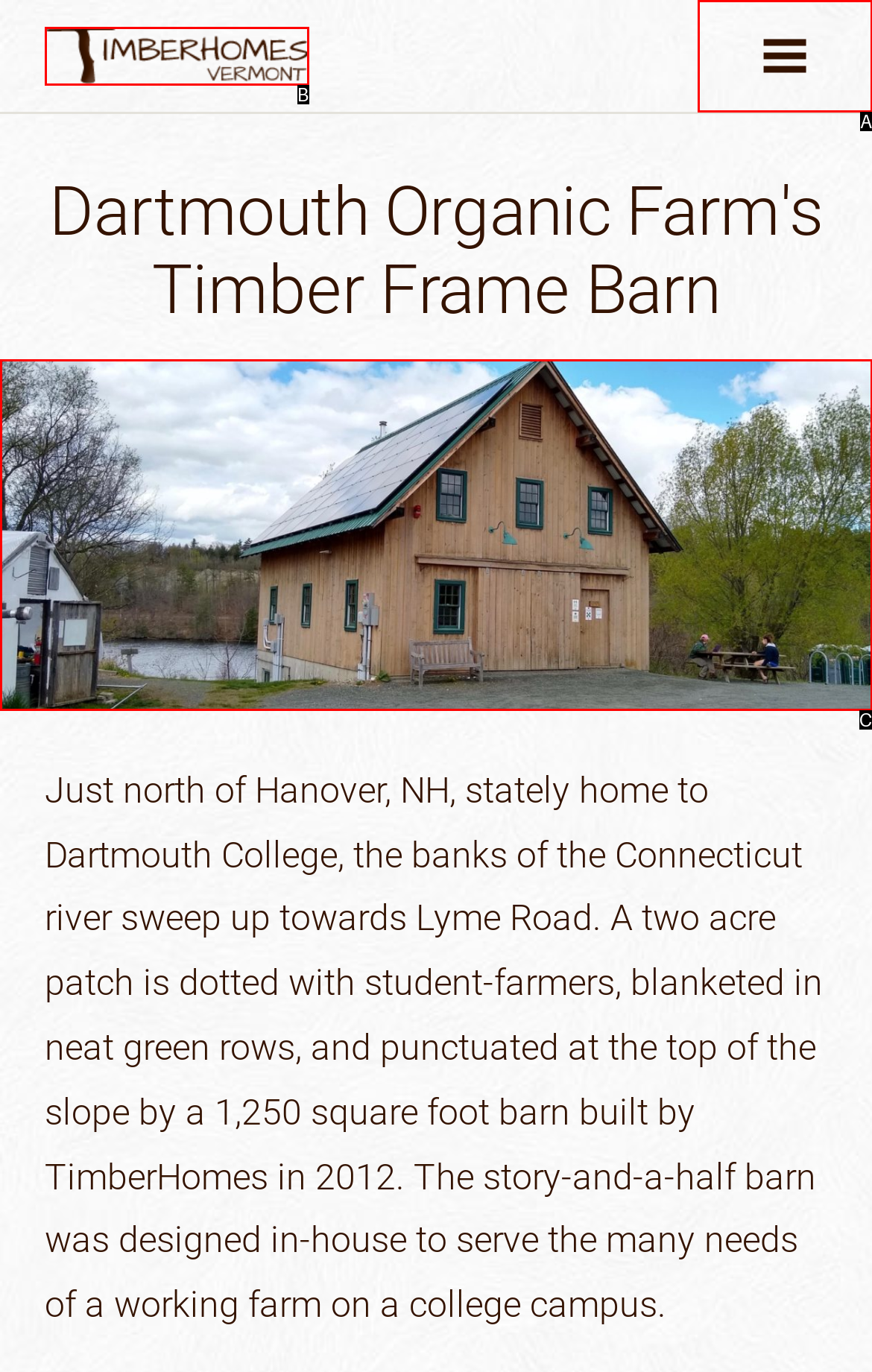Match the description: TimberHomes Vermont to the correct HTML element. Provide the letter of your choice from the given options.

B